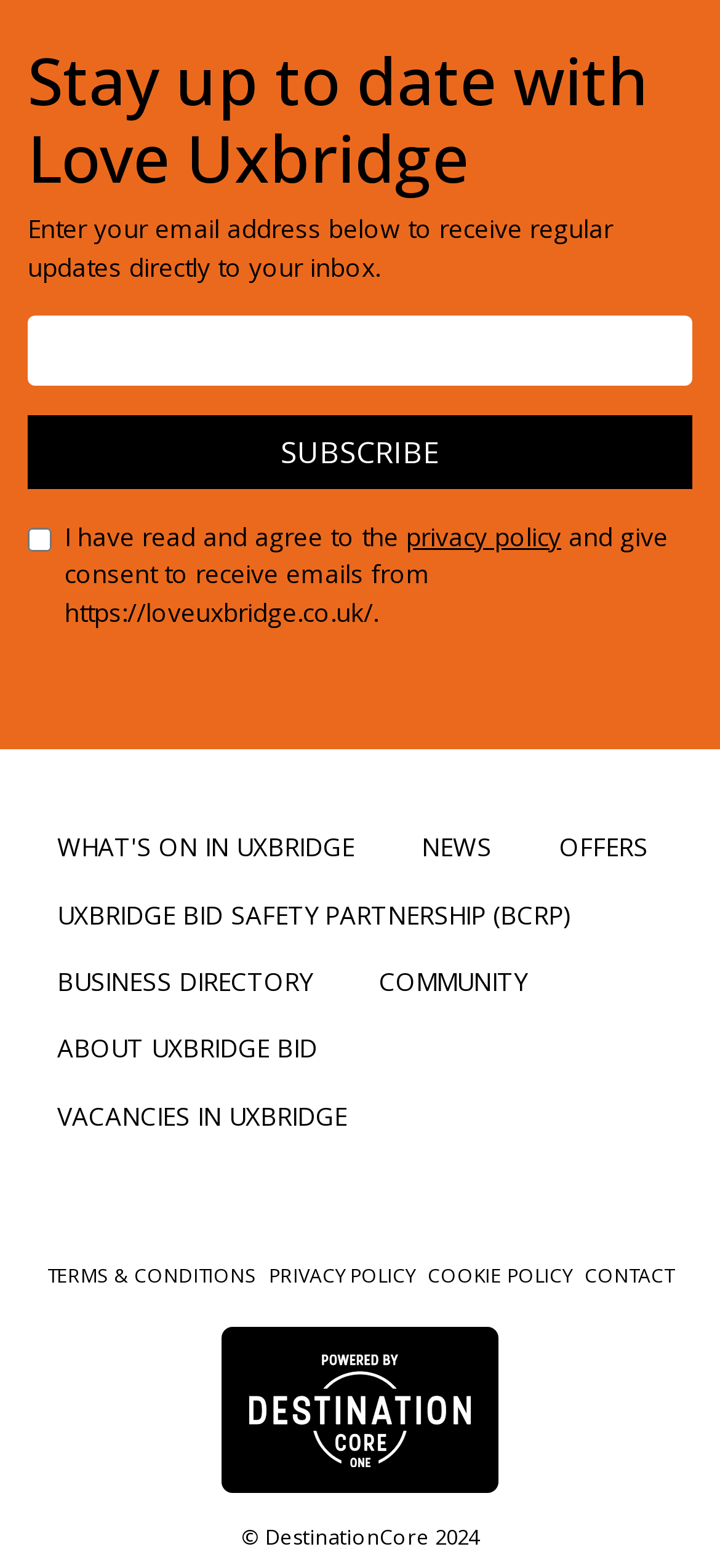Please provide a one-word or short phrase answer to the question:
What is the purpose of the textbox?

Enter email address